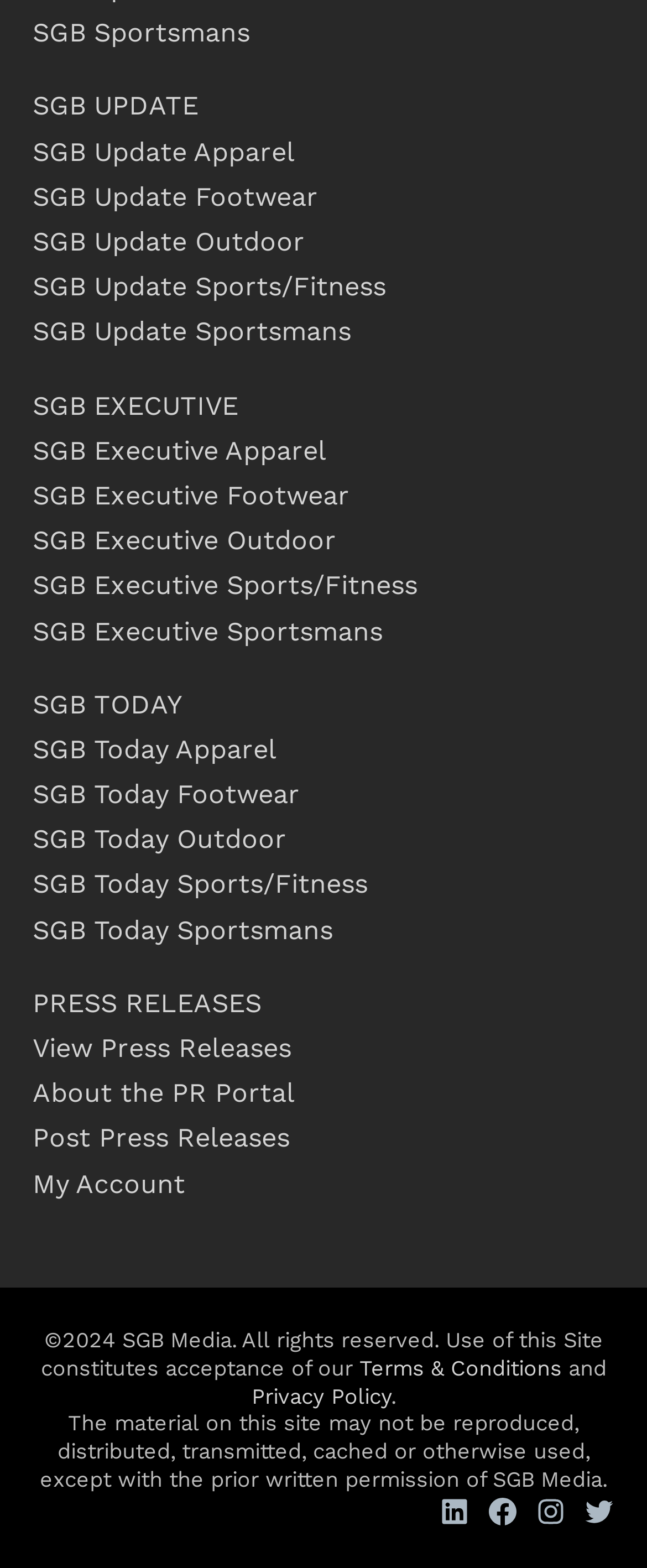Please answer the following question using a single word or phrase: What is the copyright year mentioned at the bottom?

2024